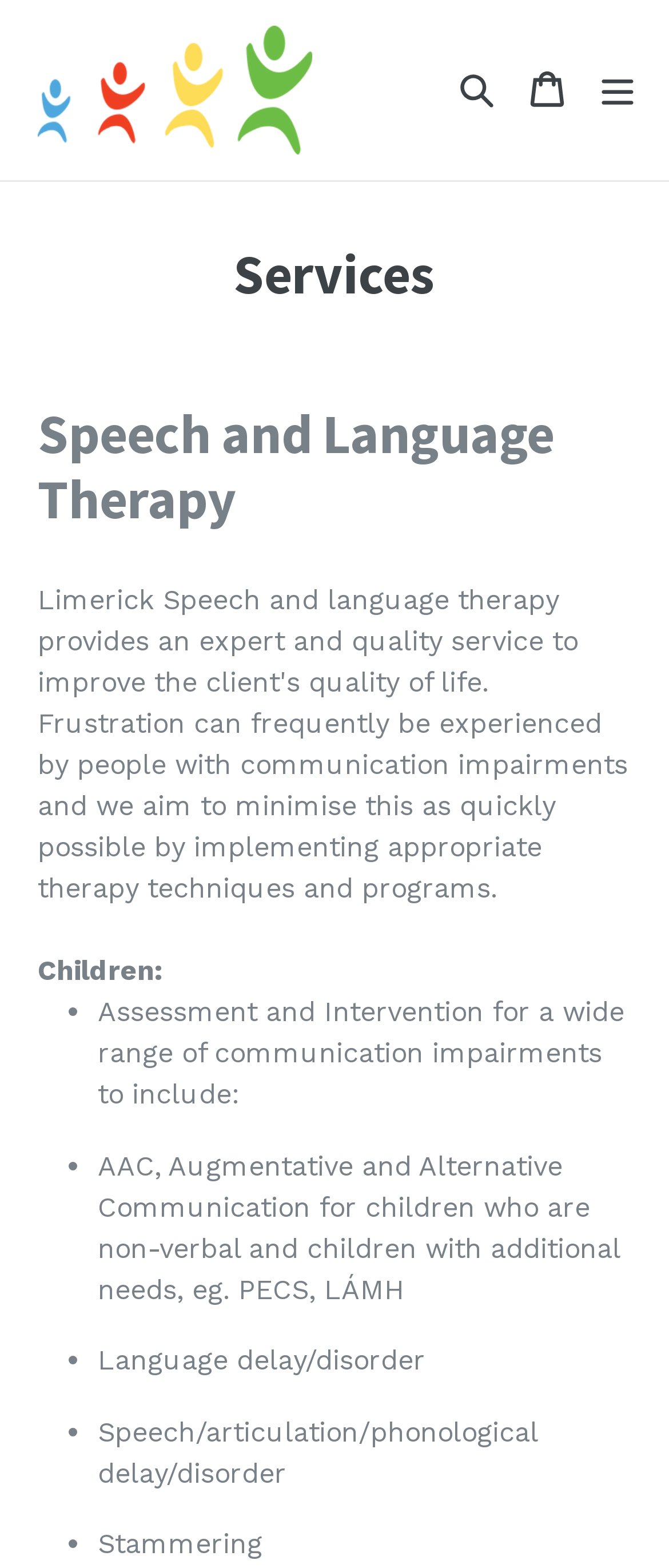How many types of communication impairments are listed?
Look at the webpage screenshot and answer the question with a detailed explanation.

The webpage lists five types of communication impairments, which are AAC, language delay/disorder, speech/articulation/phonological delay/disorder, stammering, and an unspecified 'wide range of communication impairments'. These can be found in the section labeled 'Children:', which provides a list of specific services.